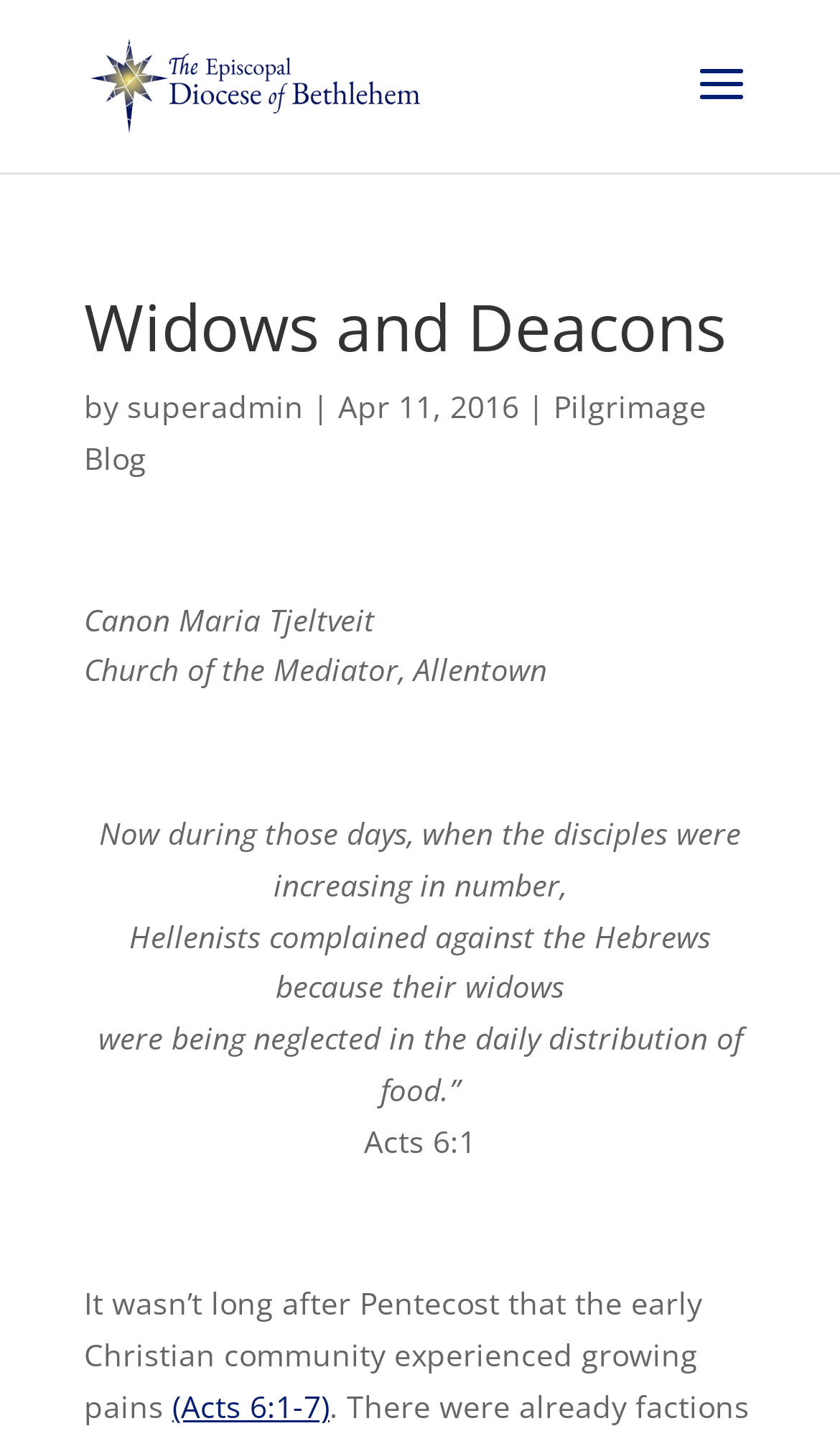Answer the question briefly using a single word or phrase: 
What is the name of the diocese?

The Episcopal Diocese of Bethlehem